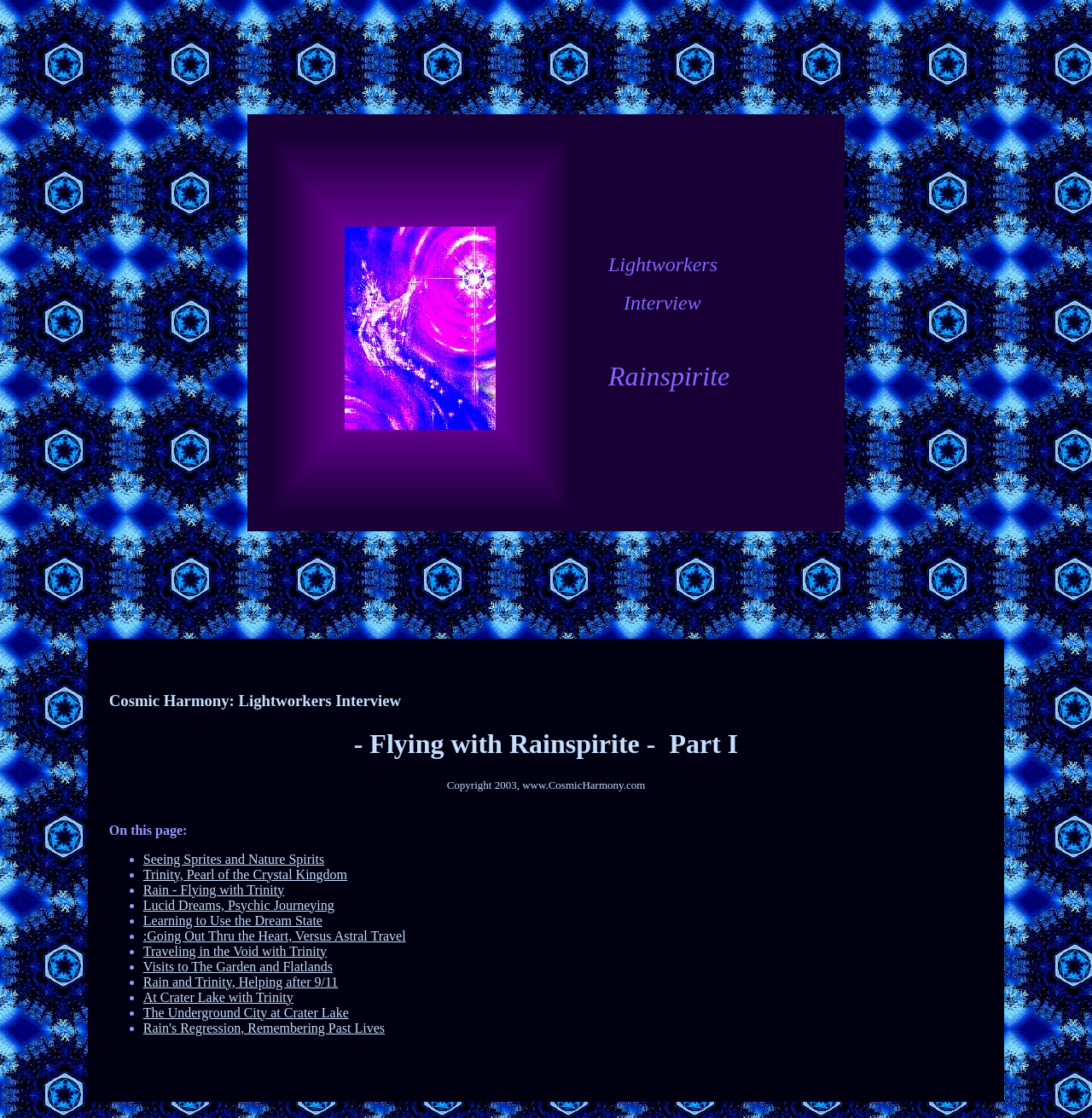Given the description "At Crater Lake with Trinity", determine the bounding box of the corresponding UI element.

[0.131, 0.885, 0.269, 0.898]